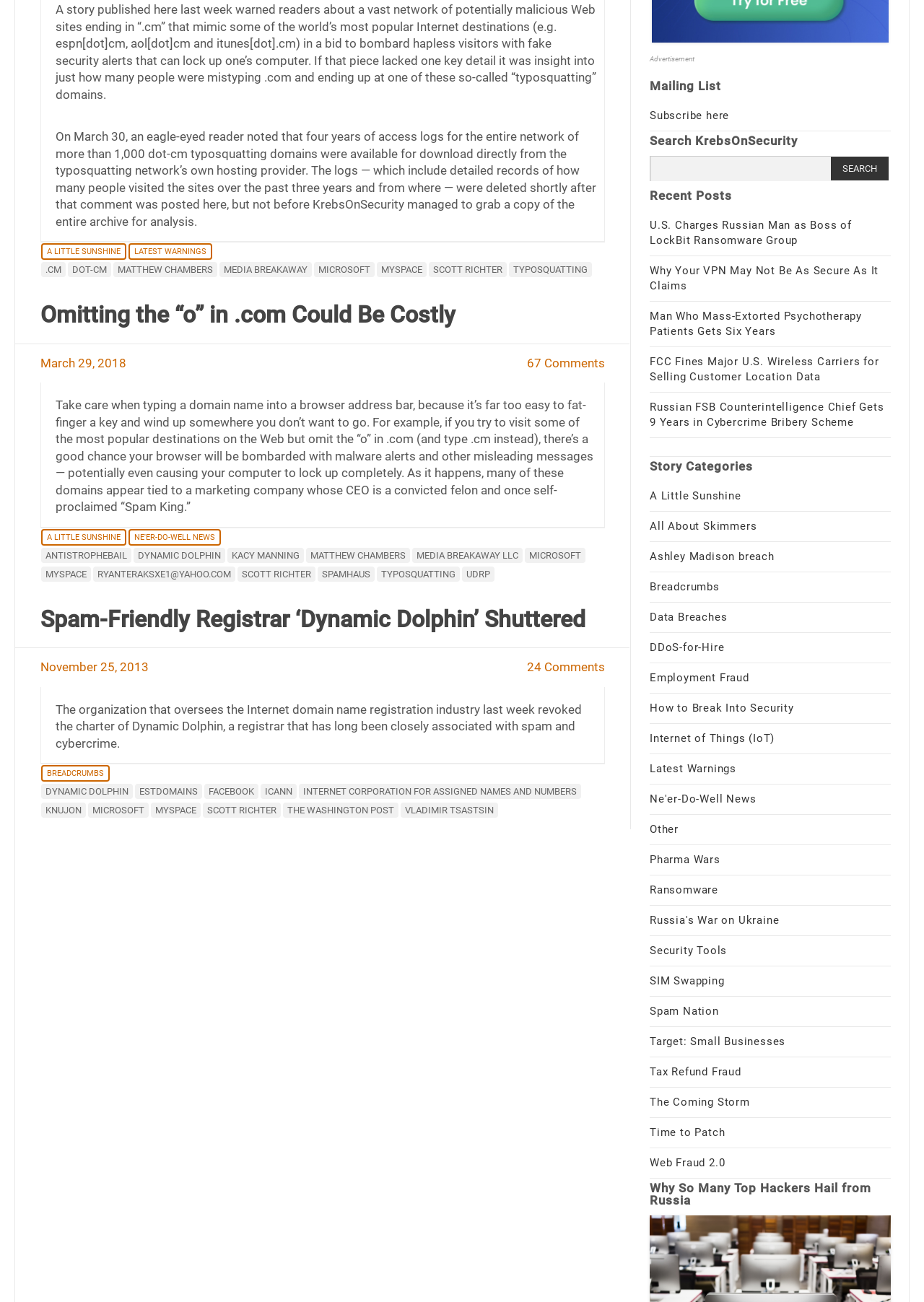Refer to the element description The Washington Post and identify the corresponding bounding box in the screenshot. Format the coordinates as (top-left x, top-left y, bottom-right x, bottom-right y) with values in the range of 0 to 1.

[0.306, 0.617, 0.431, 0.628]